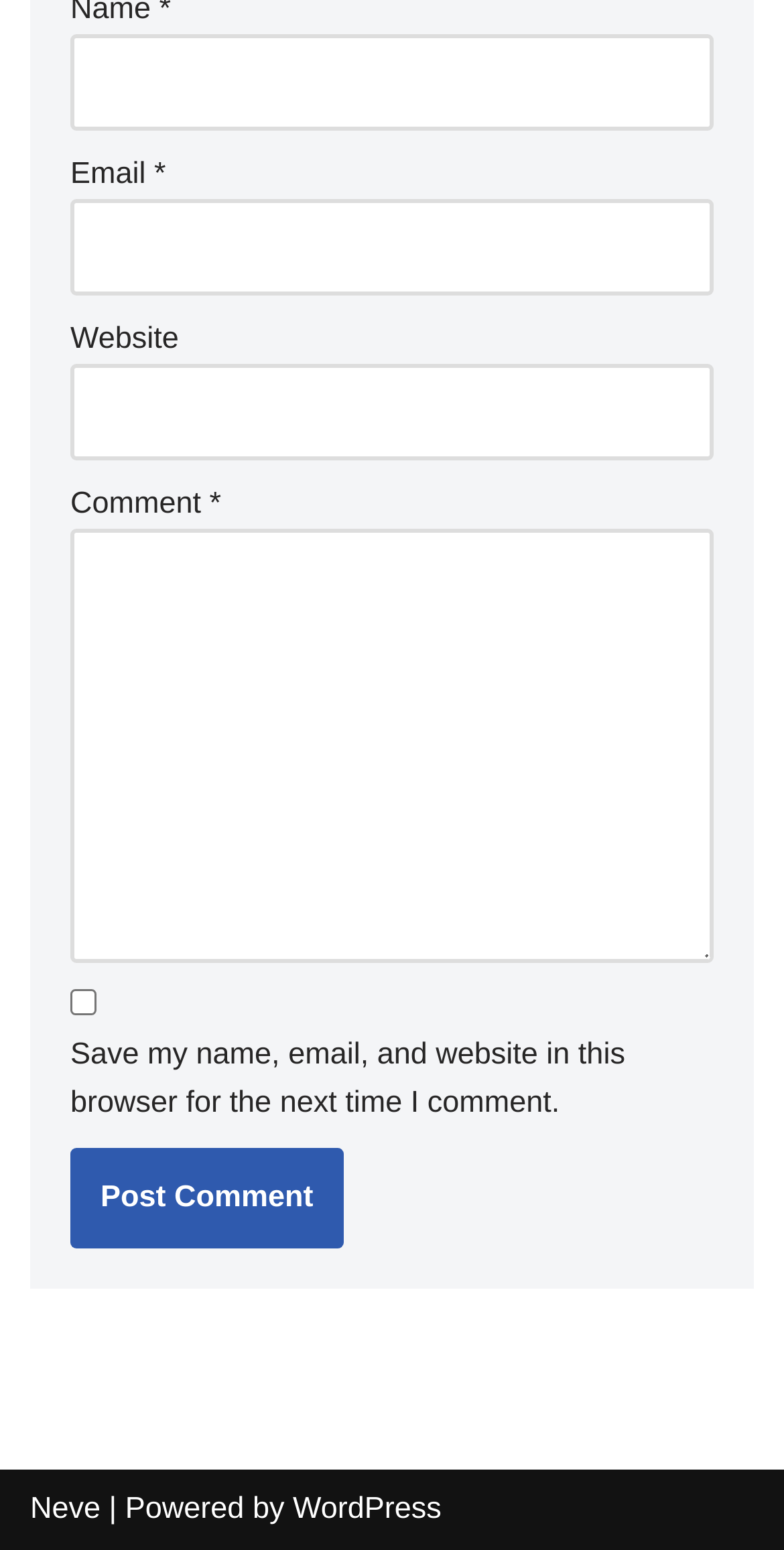What is the website powered by?
Carefully examine the image and provide a detailed answer to the question.

The website is powered by WordPress, which is a content management system (CMS) that allows users to create and manage digital content.